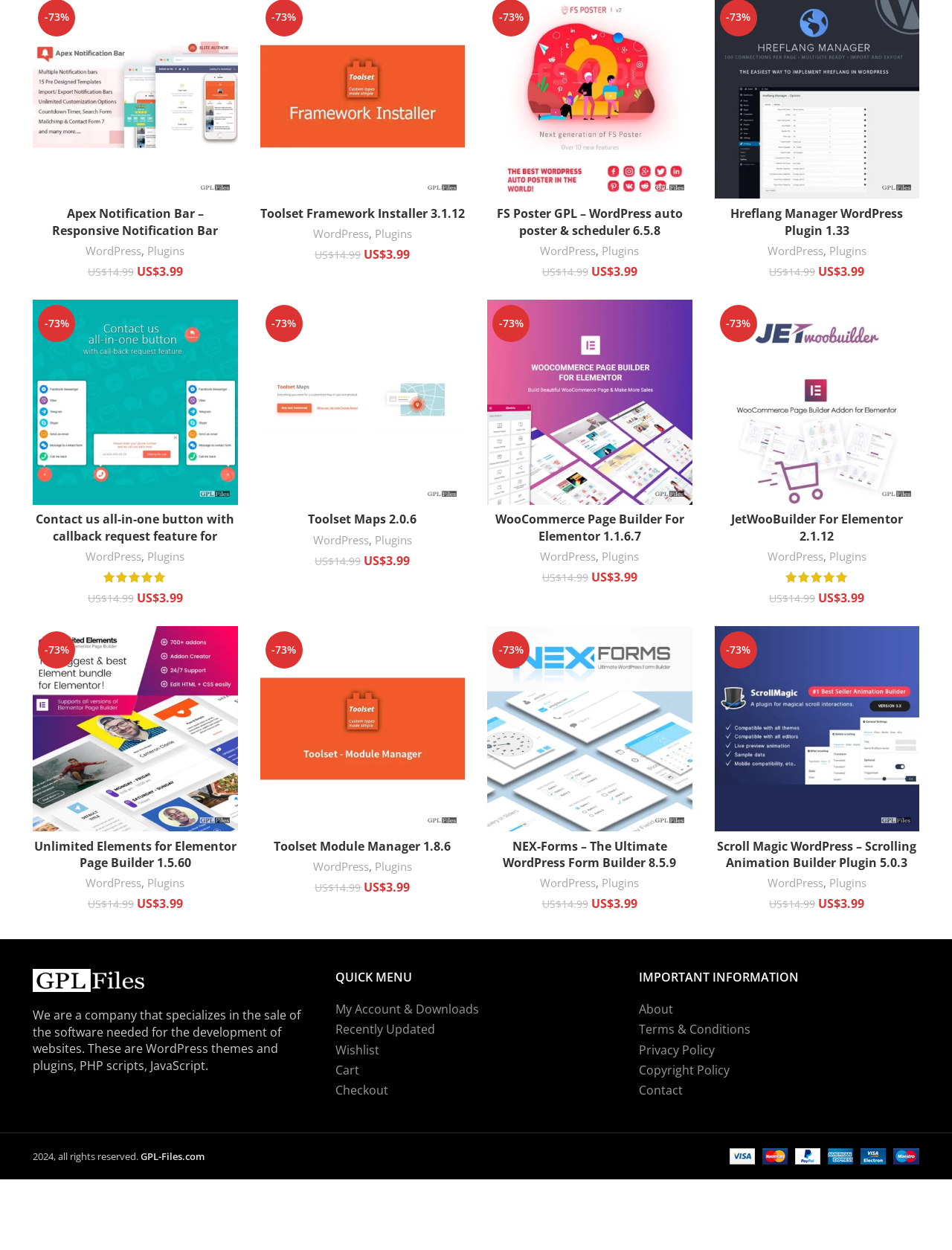Determine the bounding box coordinates of the clickable region to follow the instruction: "Add WooCommerce Page Builder For Elementor to cart".

[0.512, 0.404, 0.727, 0.427]